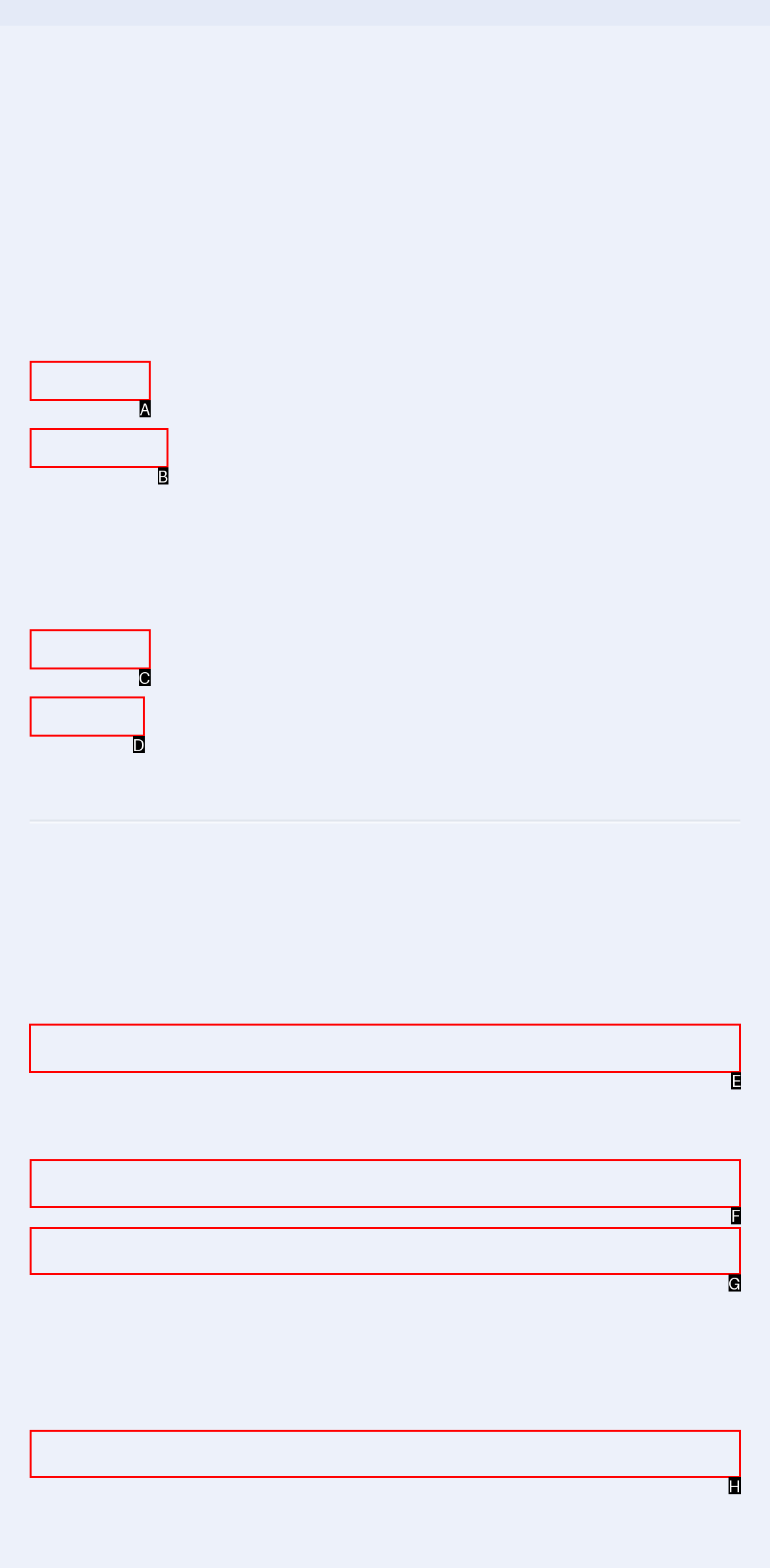Choose the correct UI element to click for this task: Explore the 'Interior Painting' service Answer using the letter from the given choices.

E